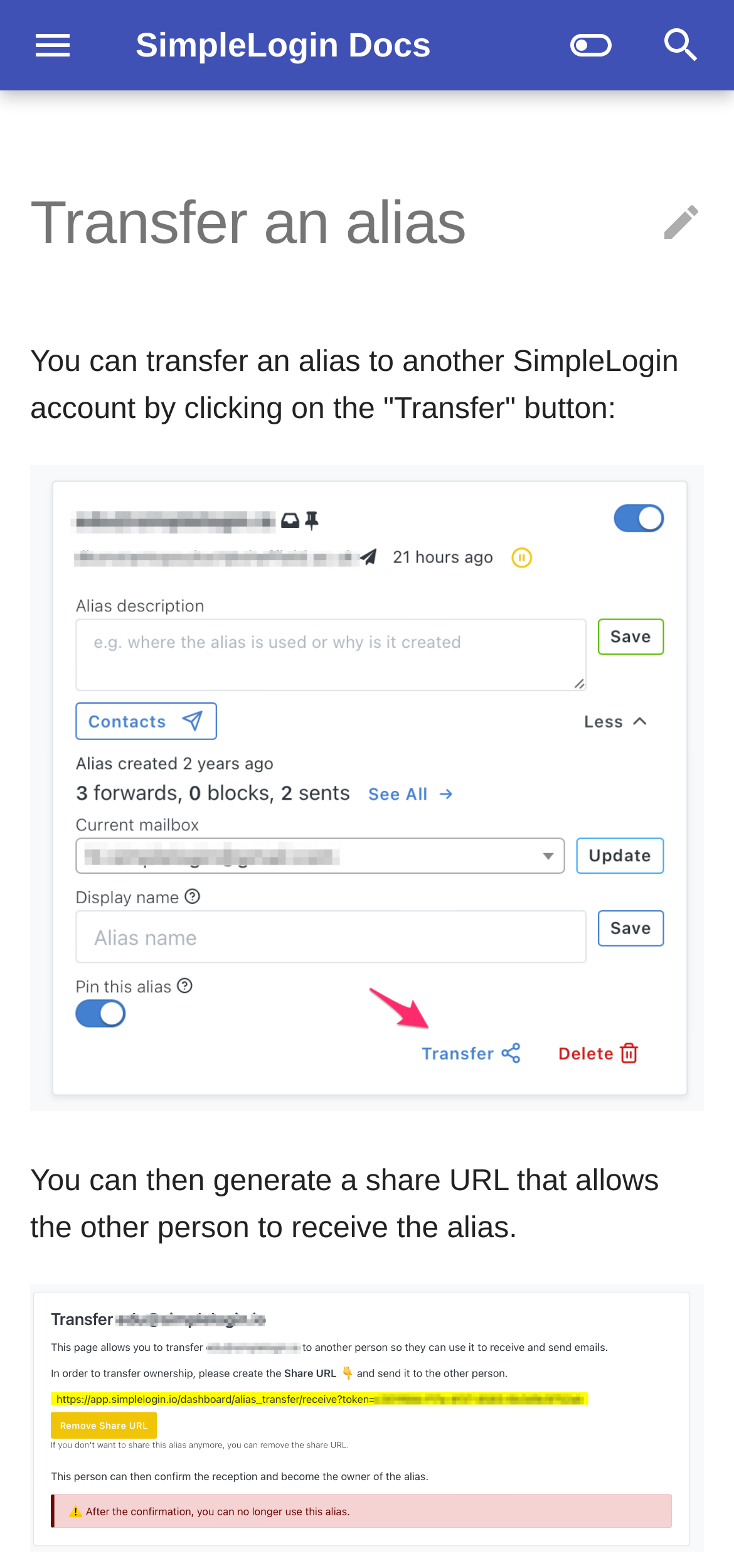Can you show the bounding box coordinates of the region to click on to complete the task described in the instruction: "Add a Custom Domain"?

[0.0, 0.135, 0.621, 0.192]